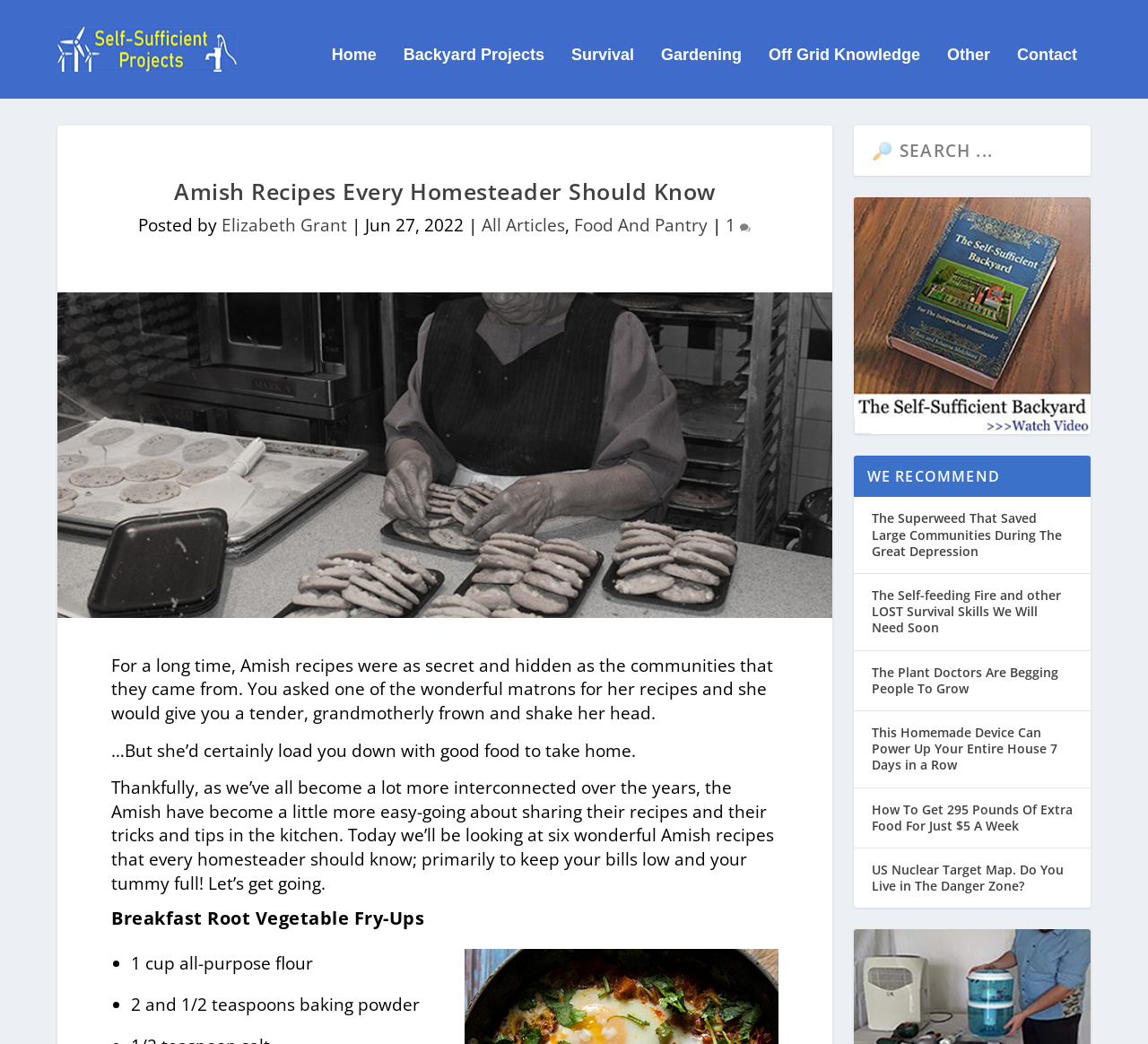Pinpoint the bounding box coordinates for the area that should be clicked to perform the following instruction: "Read the article 'The Superweed That Saved Large Communities During The Great Depression'".

[0.759, 0.497, 0.925, 0.545]